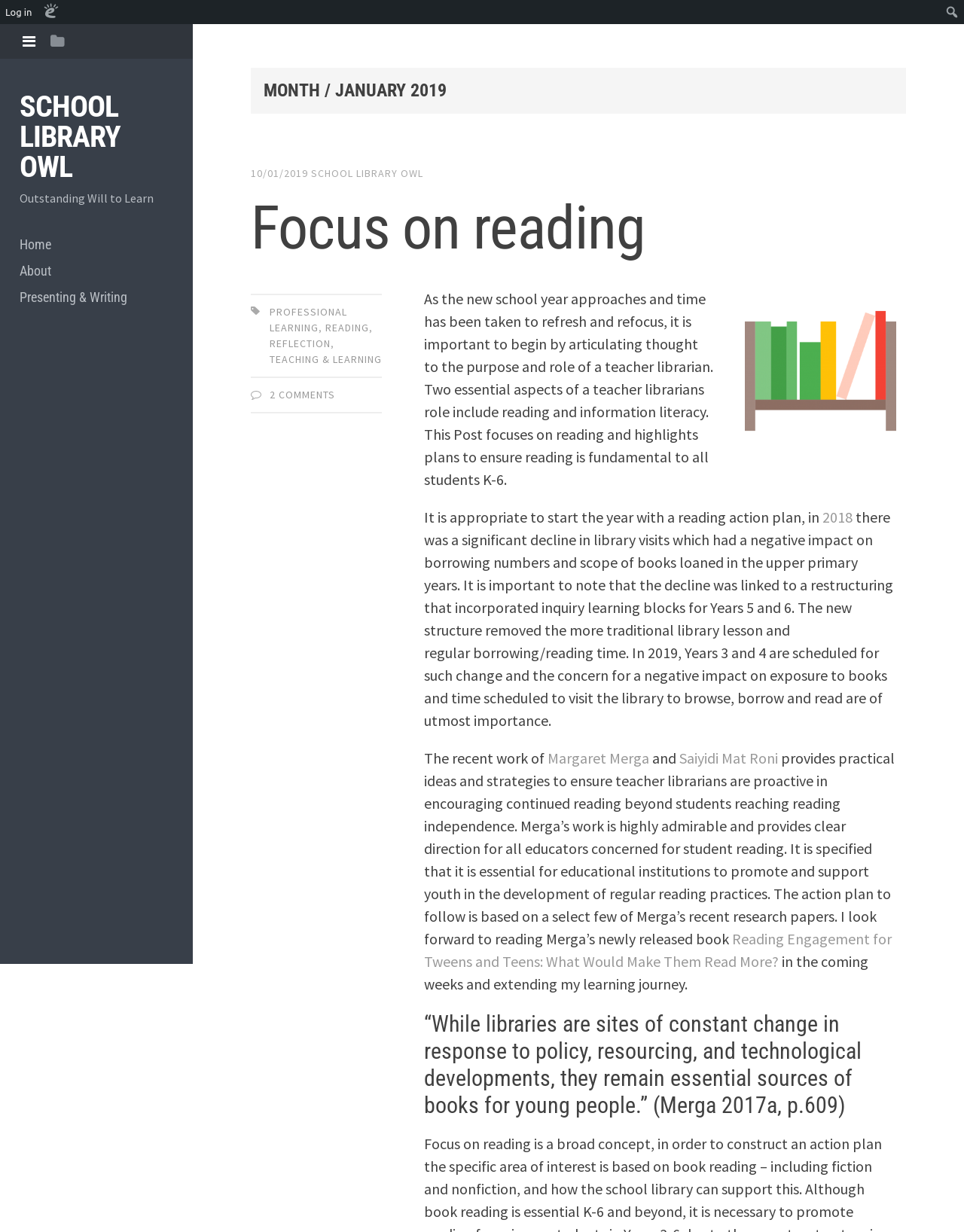Examine the image and give a thorough answer to the following question:
What is the name of the school library?

The name of the school library can be found in the heading element 'SCHOOL LIBRARY OWL' with bounding box coordinates [0.02, 0.075, 0.18, 0.148]. This heading element is a child of the root element and is likely to be a prominent title on the webpage.